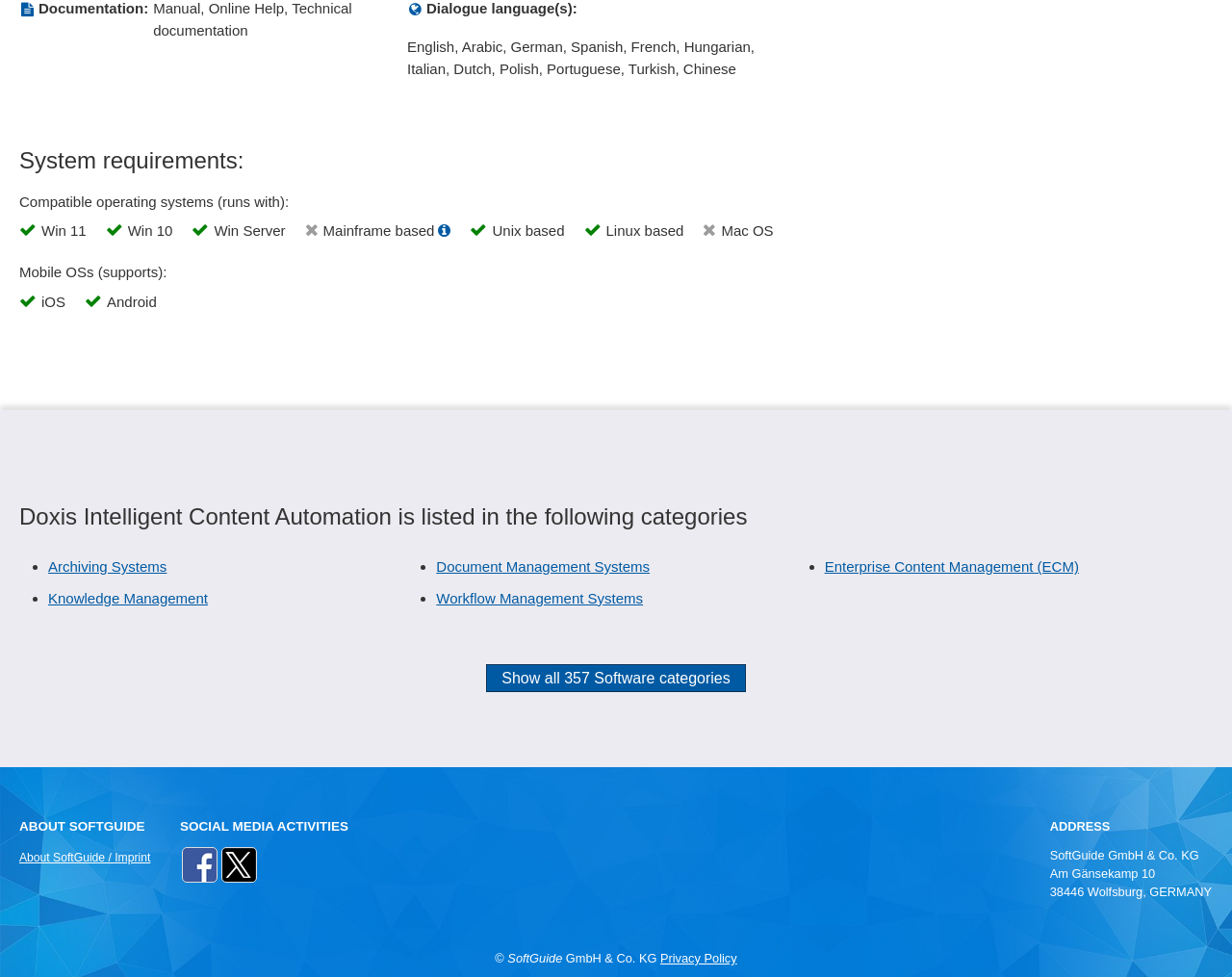Pinpoint the bounding box coordinates of the element to be clicked to execute the instruction: "Check the Privacy Policy".

[0.536, 0.973, 0.598, 0.988]